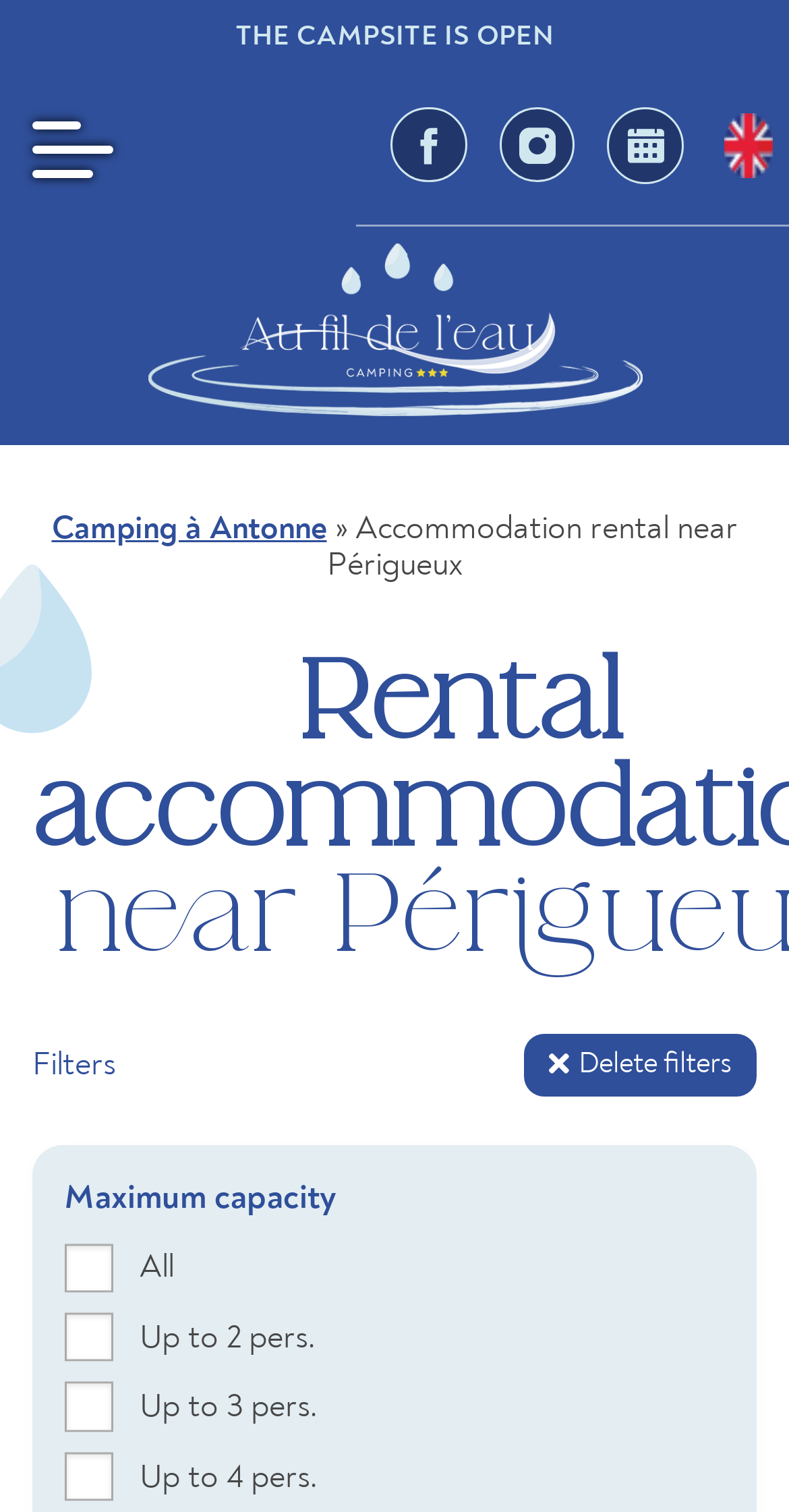Pinpoint the bounding box coordinates of the element that must be clicked to accomplish the following instruction: "Get Getflix promo code". The coordinates should be in the format of four float numbers between 0 and 1, i.e., [left, top, right, bottom].

None